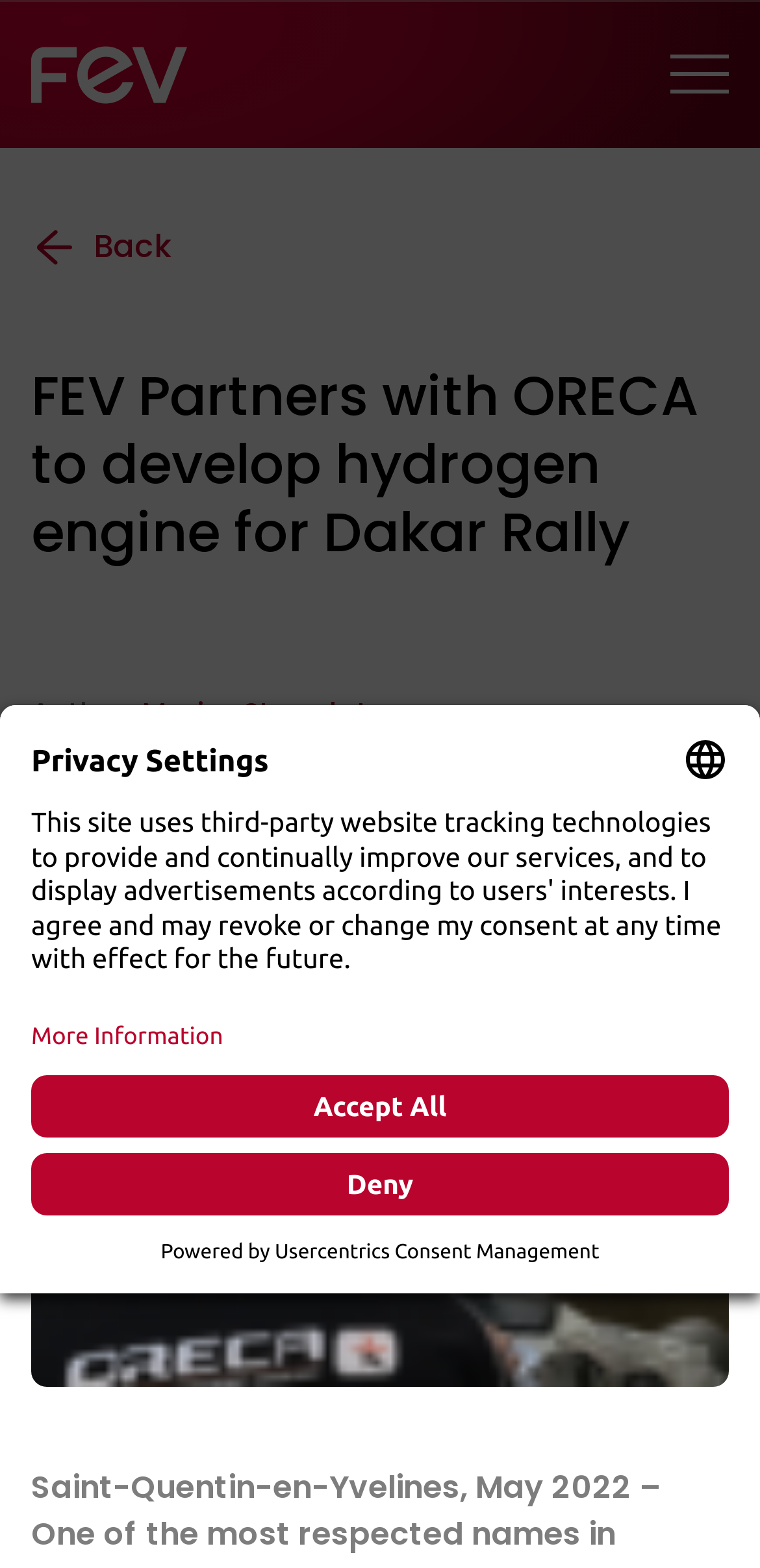What is the language selection button located? Based on the screenshot, please respond with a single word or phrase.

Top right corner